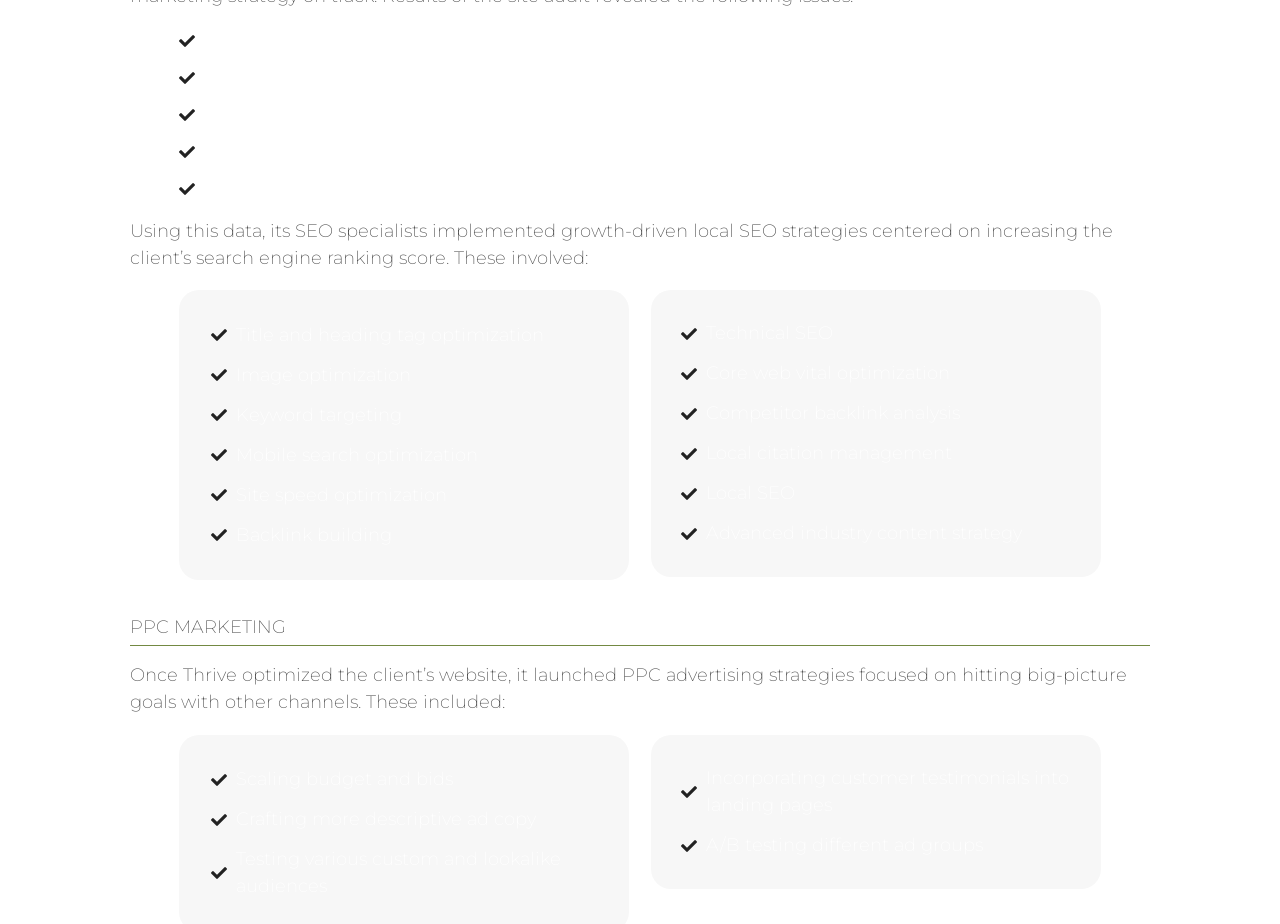What is the number of title tags that were too long?
Answer the question with a single word or phrase by looking at the picture.

95